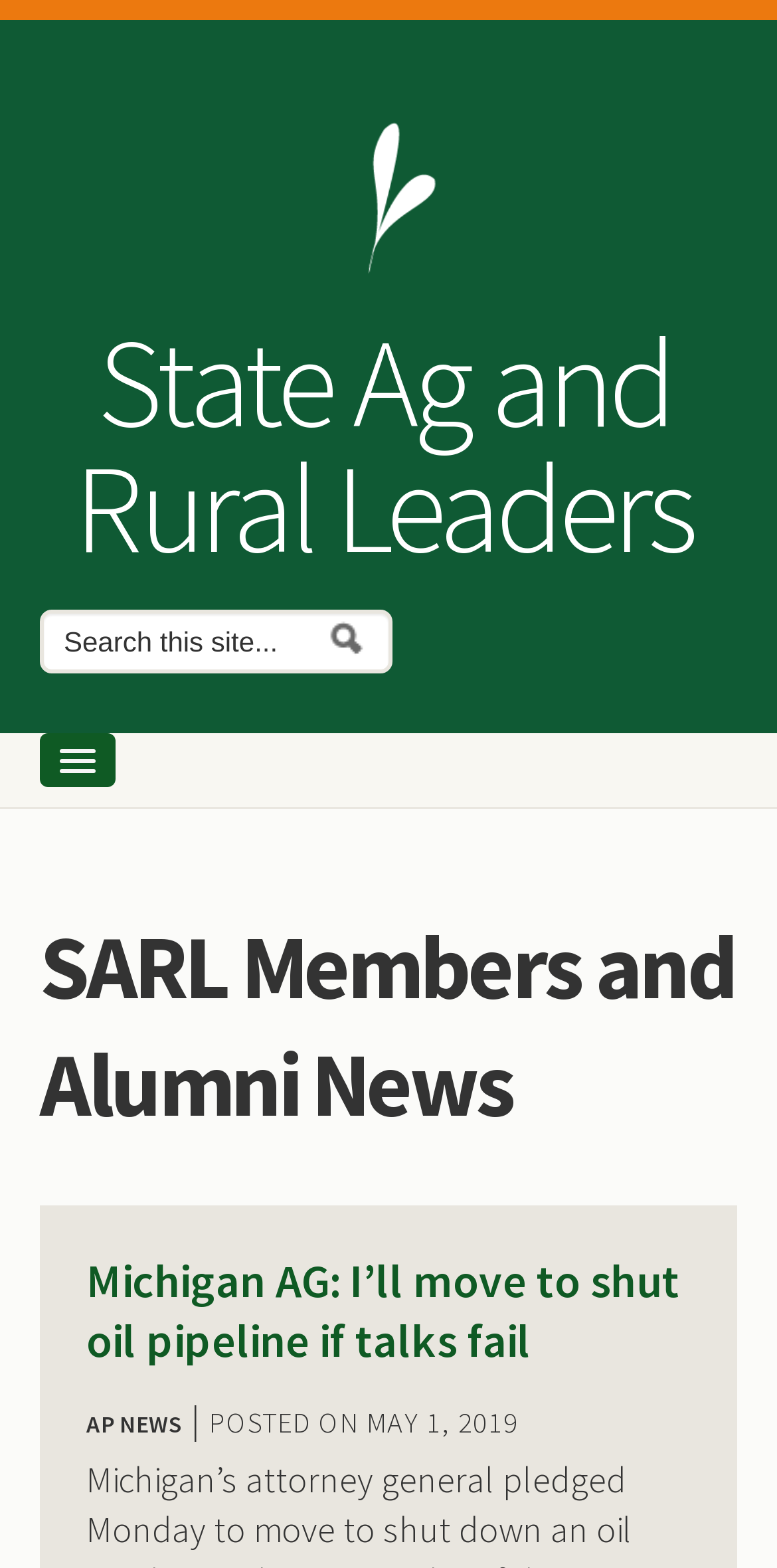Locate the bounding box coordinates of the element that needs to be clicked to carry out the instruction: "Search for something". The coordinates should be given as four float numbers ranging from 0 to 1, i.e., [left, top, right, bottom].

[0.051, 0.389, 0.505, 0.429]